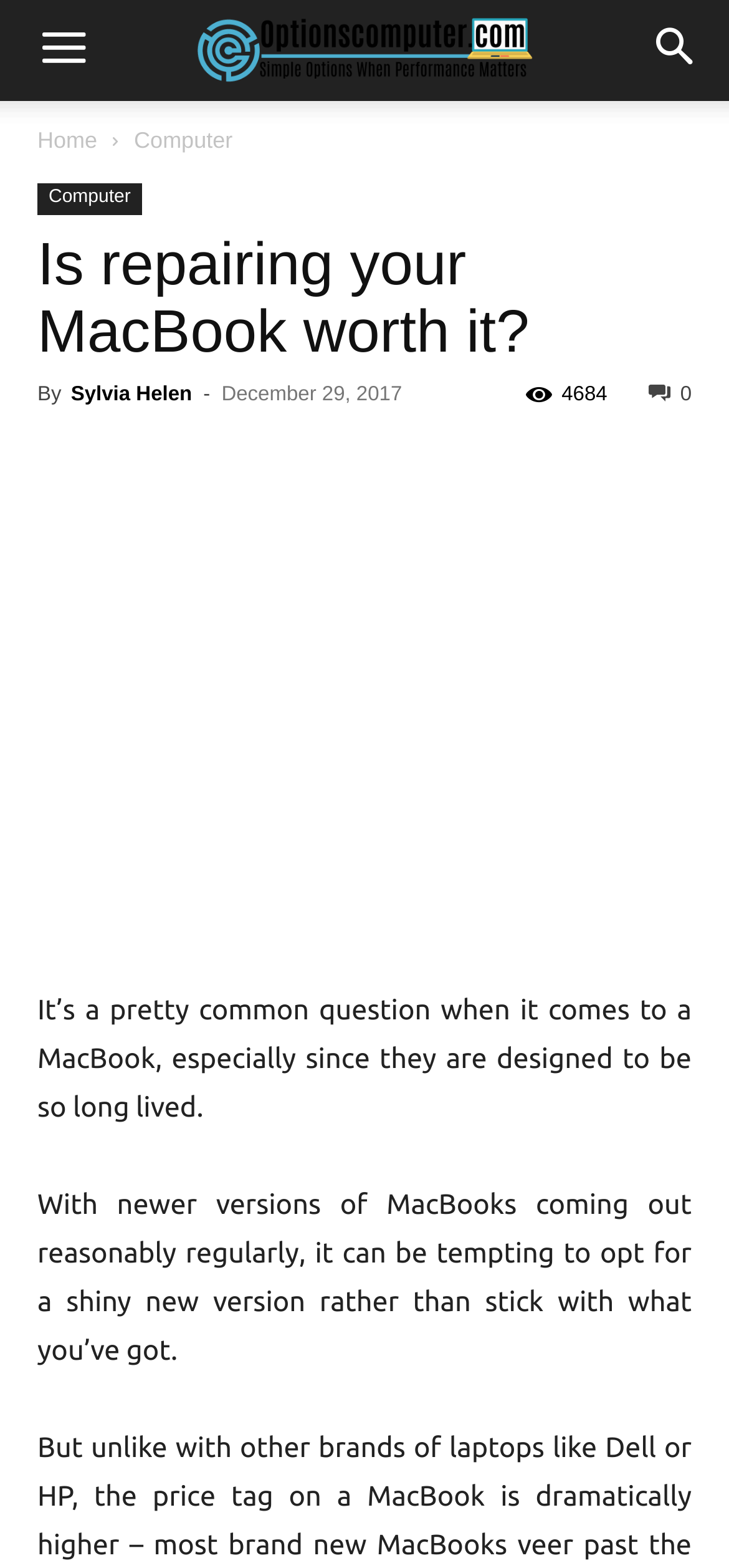Using the given description, provide the bounding box coordinates formatted as (top-left x, top-left y, bottom-right x, bottom-right y), with all values being floating point numbers between 0 and 1. Description: aria-label="Logo"

[0.005, 0.739, 0.836, 0.843]